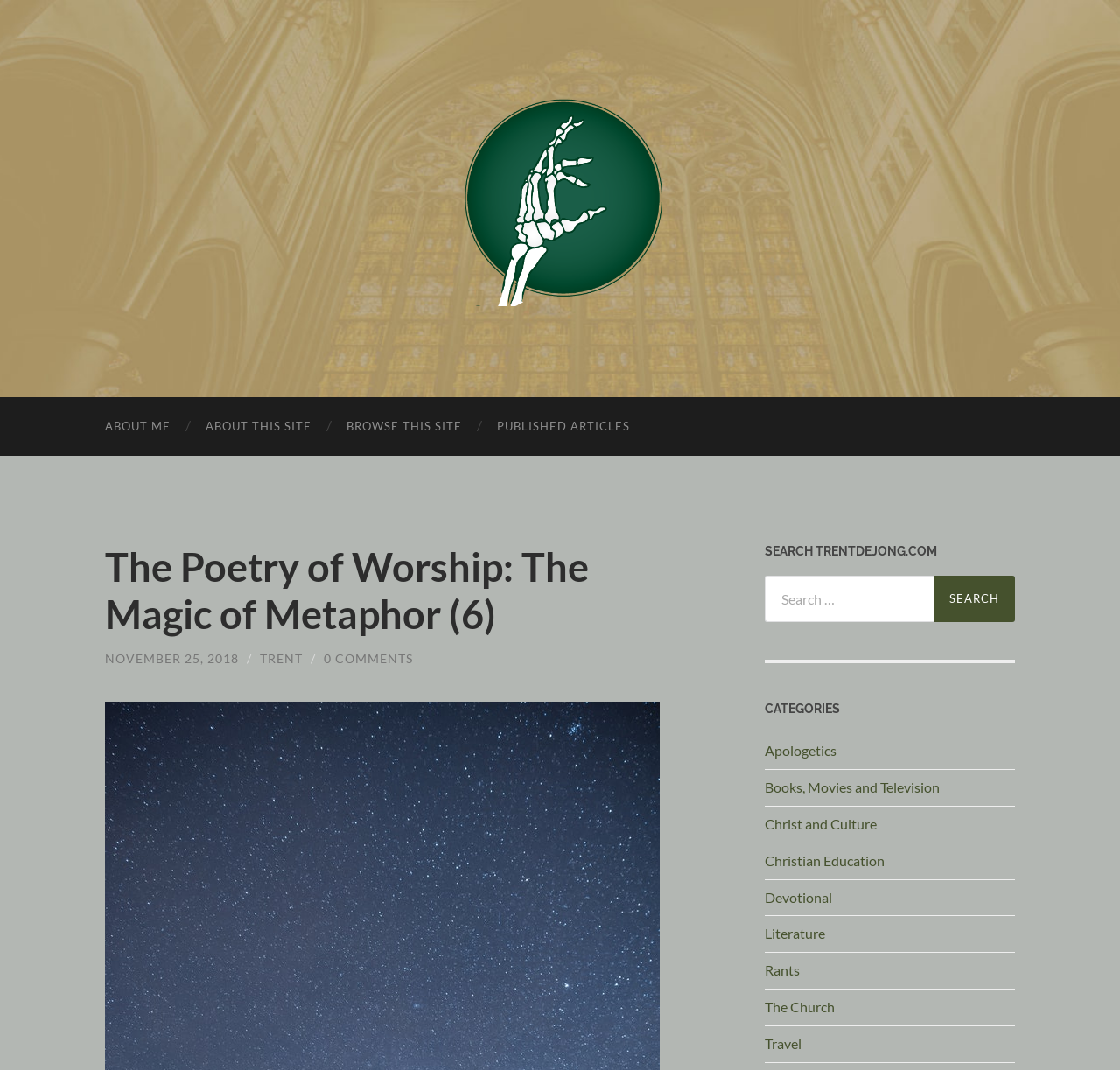Provide the bounding box coordinates of the UI element that matches the description: "Travel".

[0.683, 0.967, 0.716, 0.983]